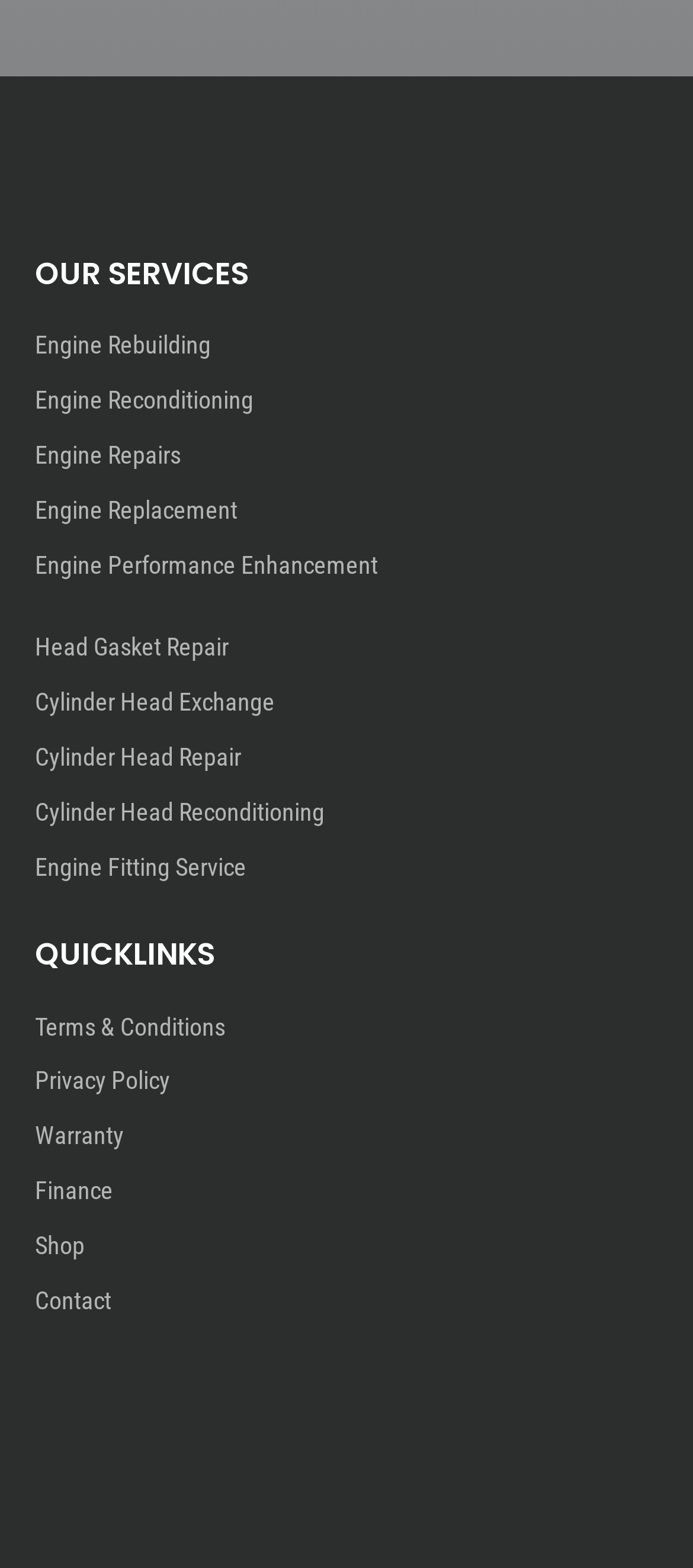Bounding box coordinates are specified in the format (top-left x, top-left y, bottom-right x, bottom-right y). All values are floating point numbers bounded between 0 and 1. Please provide the bounding box coordinate of the region this sentence describes: Engine Replacement

[0.05, 0.316, 0.342, 0.334]